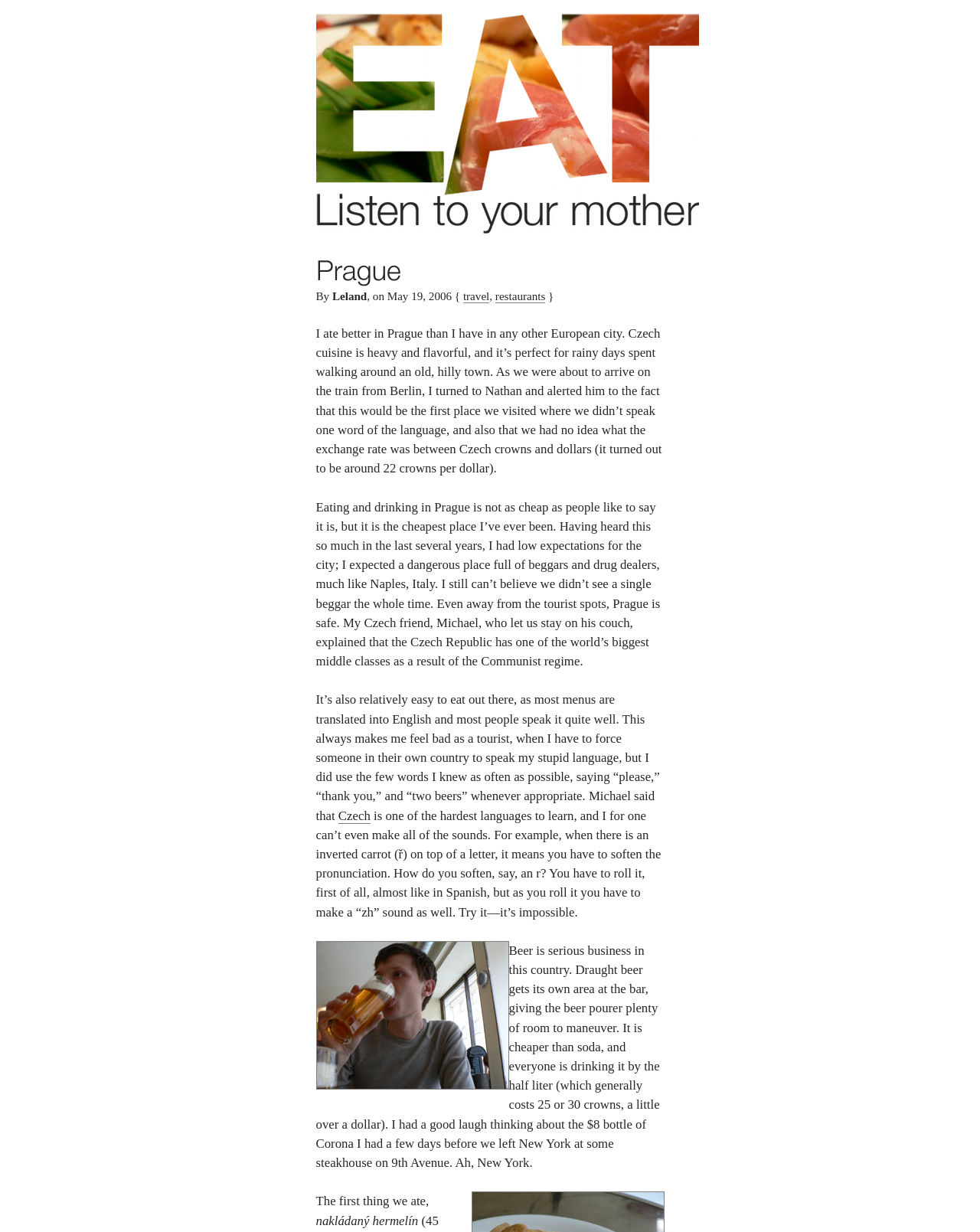Elaborate on the webpage's design and content in a detailed caption.

The webpage is about the author's experience eating in Prague, Czech Republic. At the top, there is a link "Eat" with an accompanying image, followed by a heading "Prague" with a smaller image. Below the heading, there is a byline "By Leland, on May 19, 2006". 

The main content of the webpage is a series of paragraphs describing the author's experience with Czech cuisine, which is described as heavy and flavorful. The author mentions that eating and drinking in Prague is not as cheap as people claim, but it is still relatively affordable. The text also highlights the safety of the city, with no beggars seen during their visit.

Throughout the text, there are links to related topics, such as "travel", "restaurants", and "Czech". The author also shares their experience with the Czech language, which they found difficult to learn, and their amusement at the affordability of beer in the country. The text concludes with the author describing their first meal in Prague, which was "nakládaný hermelín".